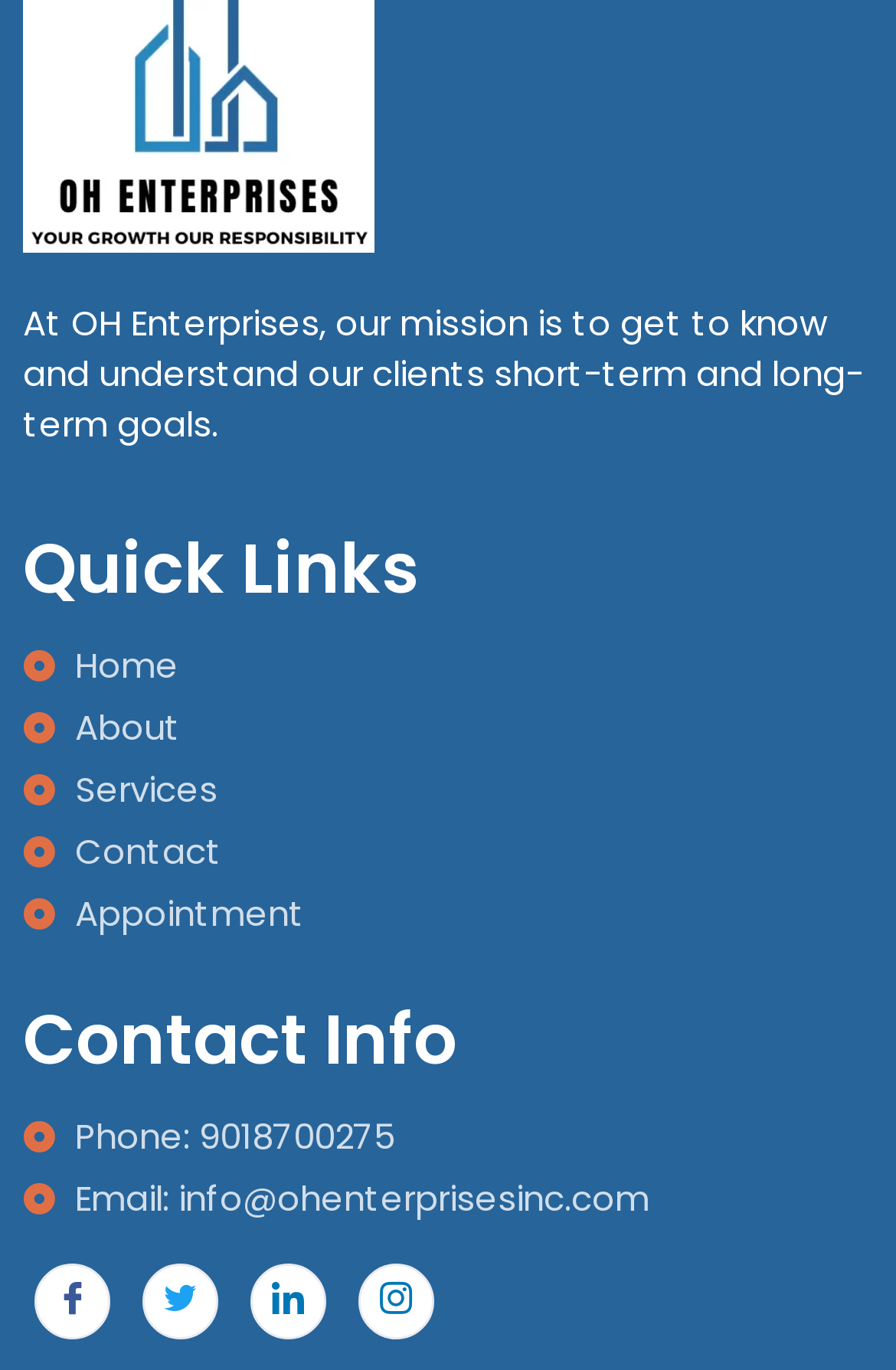Identify the bounding box coordinates for the UI element described as follows: "Home". Ensure the coordinates are four float numbers between 0 and 1, formatted as [left, top, right, bottom].

[0.026, 0.463, 0.974, 0.508]